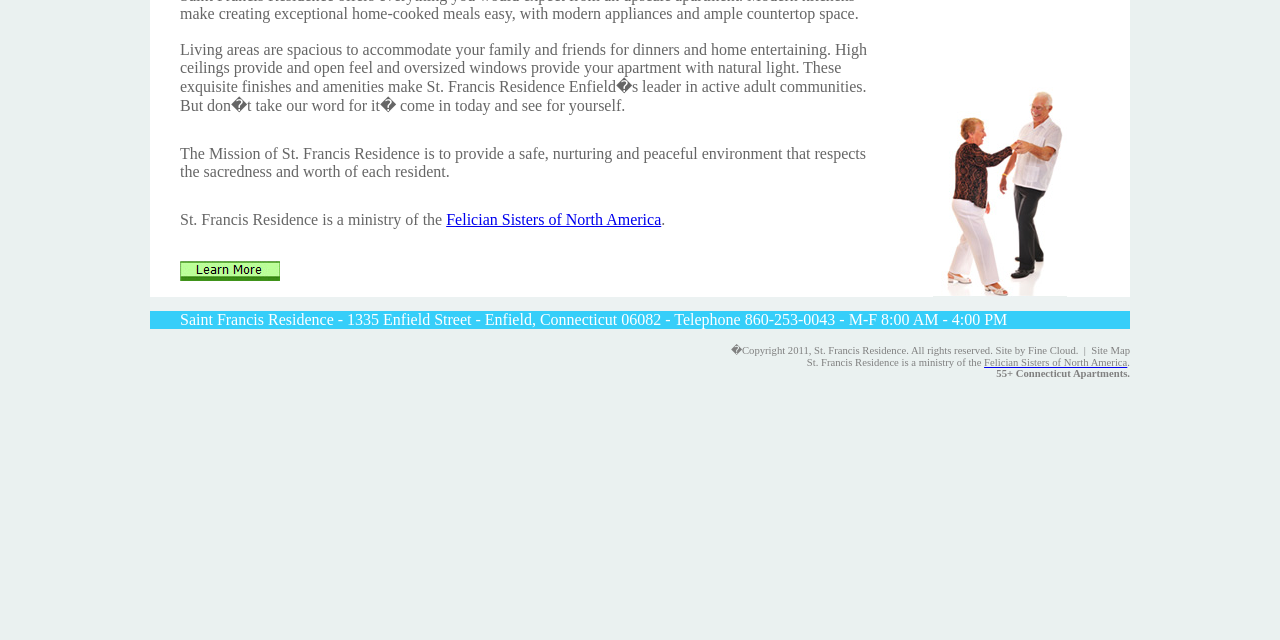Based on the element description: "Felician Sisters of North America", identify the bounding box coordinates for this UI element. The coordinates must be four float numbers between 0 and 1, listed as [left, top, right, bottom].

[0.349, 0.33, 0.517, 0.356]